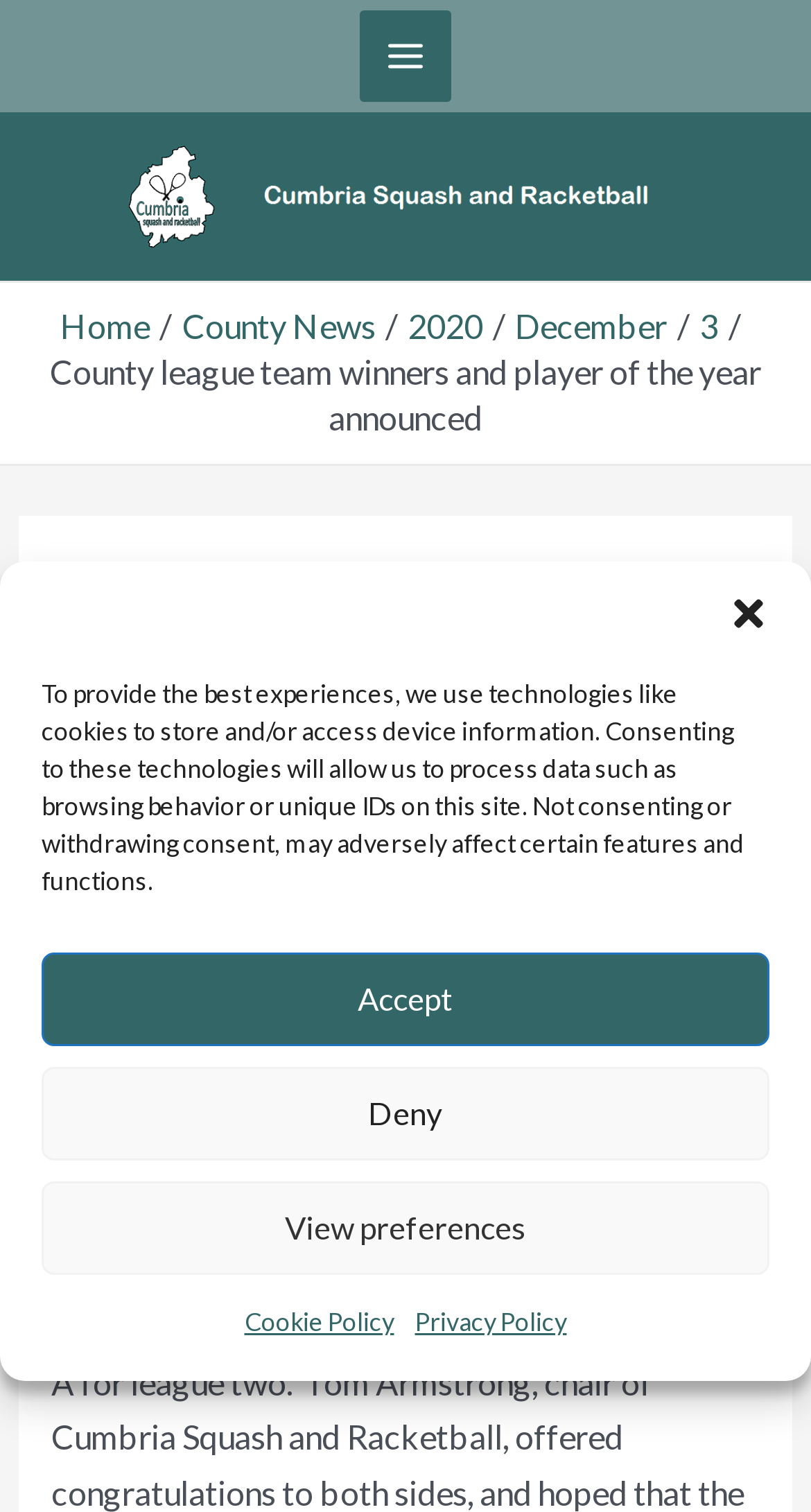Using the provided element description: "December", determine the bounding box coordinates of the corresponding UI element in the screenshot.

[0.635, 0.202, 0.823, 0.228]